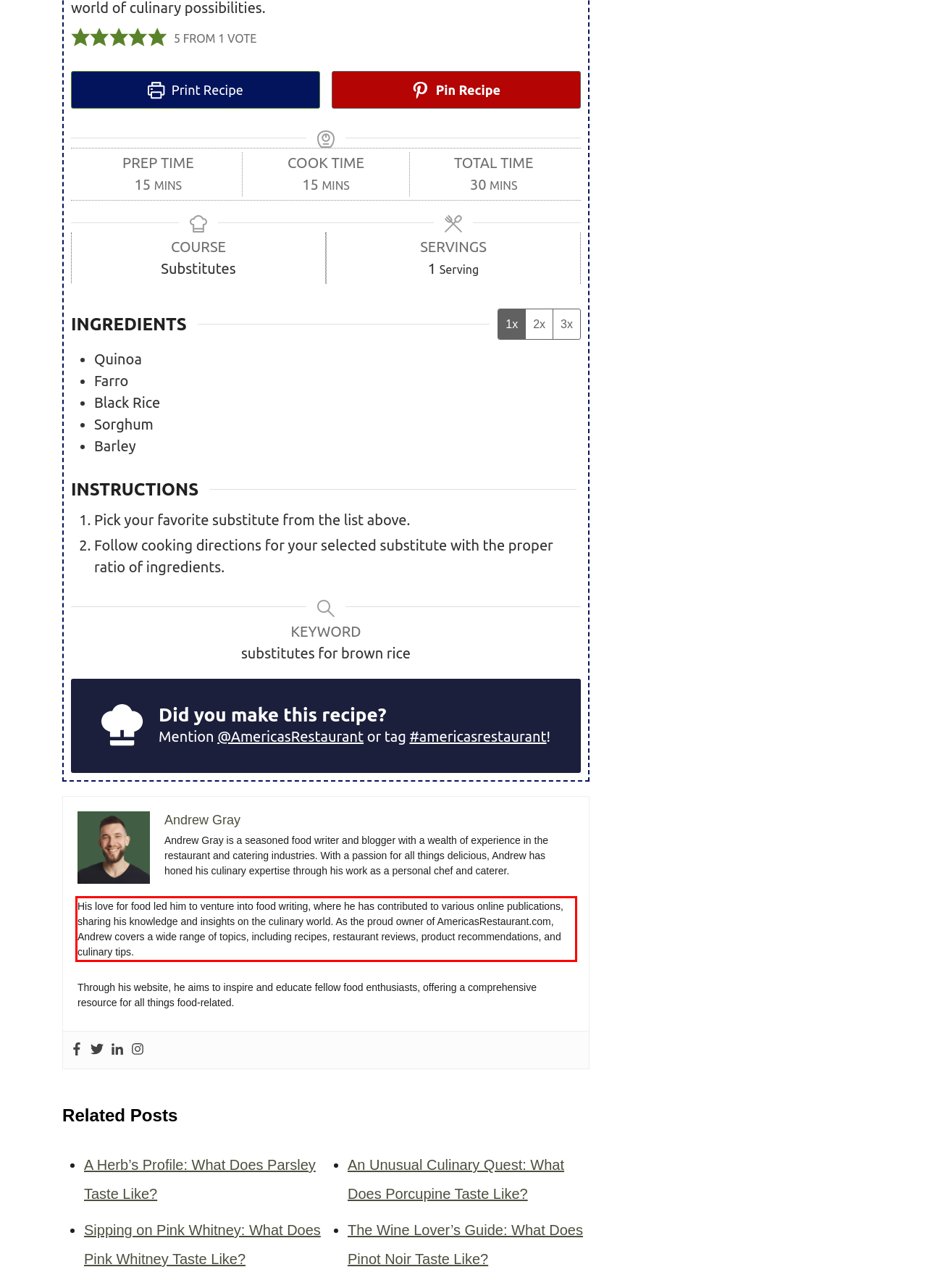You are looking at a screenshot of a webpage with a red rectangle bounding box. Use OCR to identify and extract the text content found inside this red bounding box.

His love for food led him to venture into food writing, where he has contributed to various online publications, sharing his knowledge and insights on the culinary world. As the proud owner of AmericasRestaurant.com, Andrew covers a wide range of topics, including recipes, restaurant reviews, product recommendations, and culinary tips.